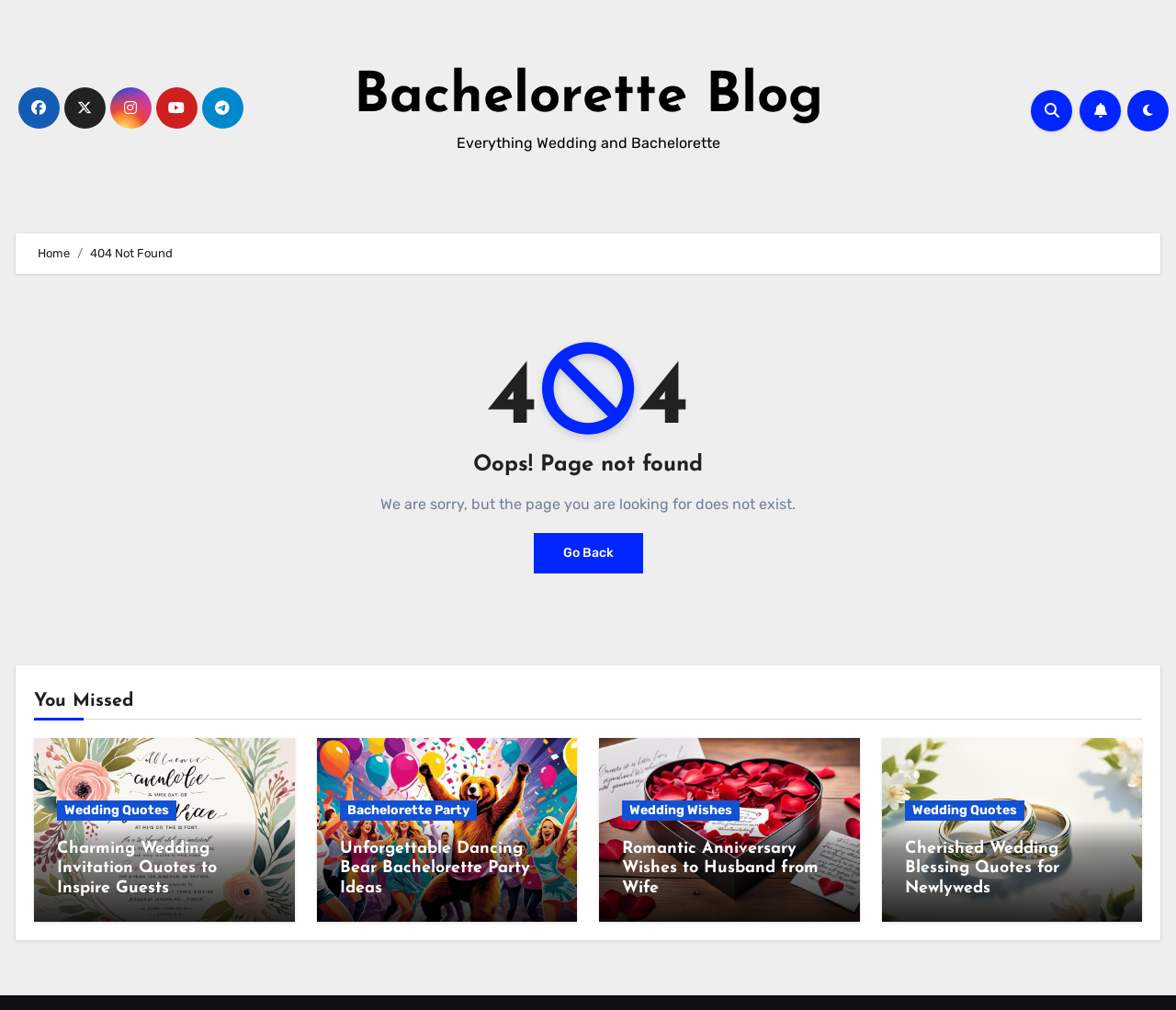Using the details in the image, give a detailed response to the question below:
How many article links are present?

There are five article links present, each with a heading and a brief description, which are related to wedding and bachelorette party planning, such as 'Charming Wedding Invitation Quotes to Inspire Guests' and 'Unforgettable Dancing Bear Bachelorette Party Ideas'.